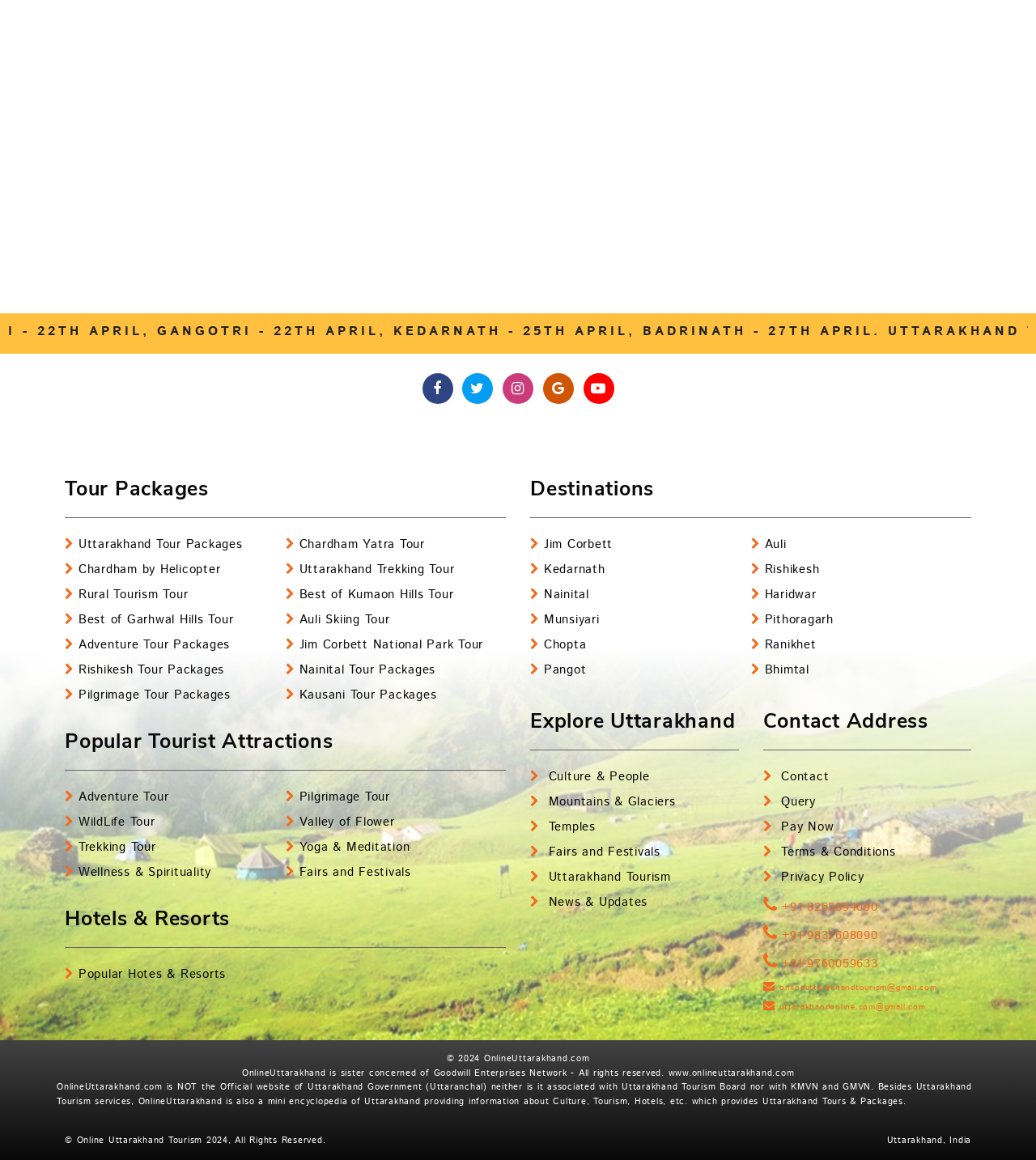Answer briefly with one word or phrase:
What type of tours are offered on this website?

Adventure, pilgrimage, and wellness tours